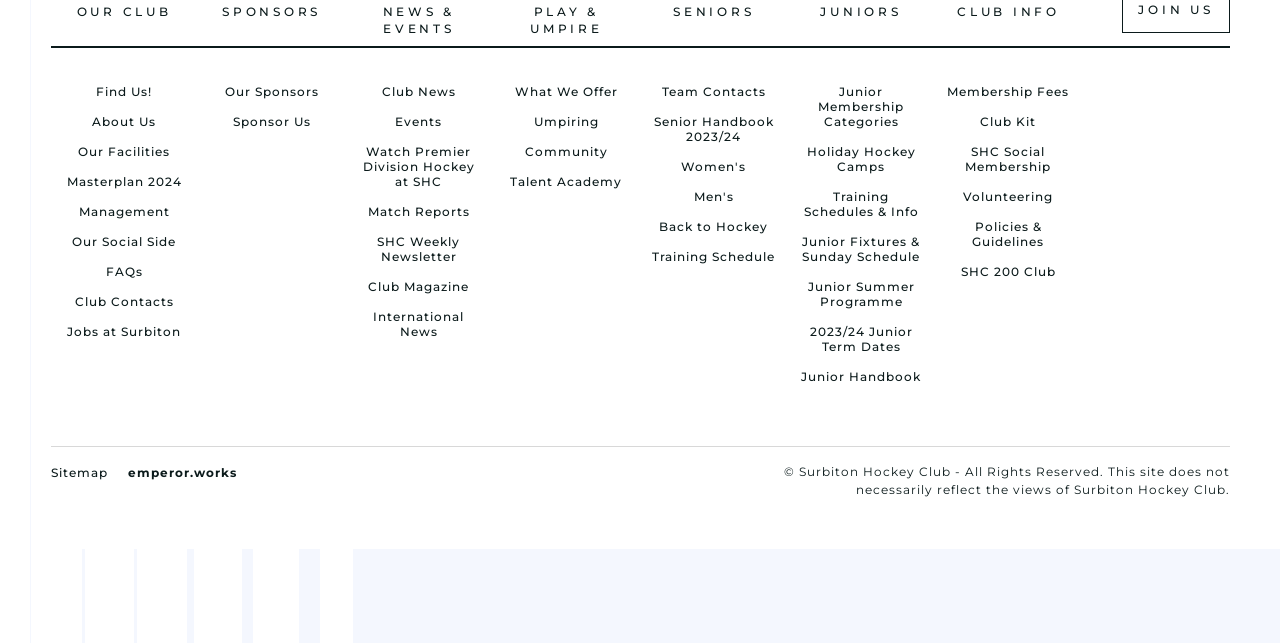Provide the bounding box coordinates of the HTML element this sentence describes: "Junior Membership Categories". The bounding box coordinates consist of four float numbers between 0 and 1, i.e., [left, top, right, bottom].

[0.639, 0.131, 0.706, 0.201]